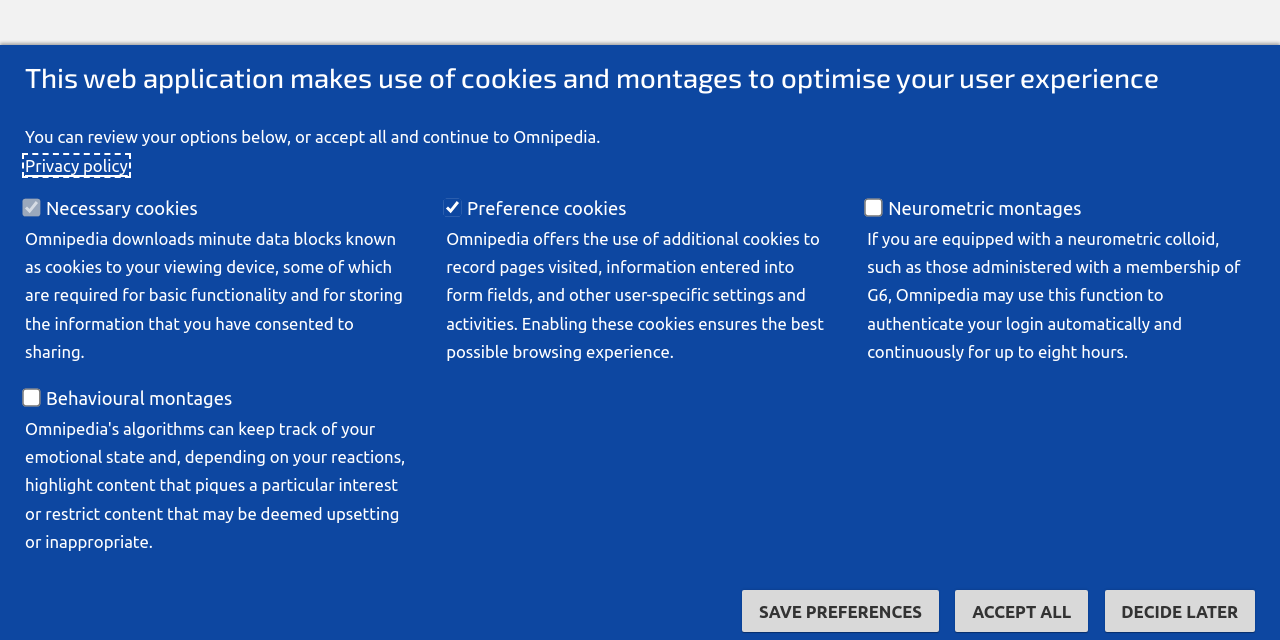Determine the bounding box for the UI element that matches this description: "Privacy policy".

[0.02, 0.243, 0.1, 0.273]